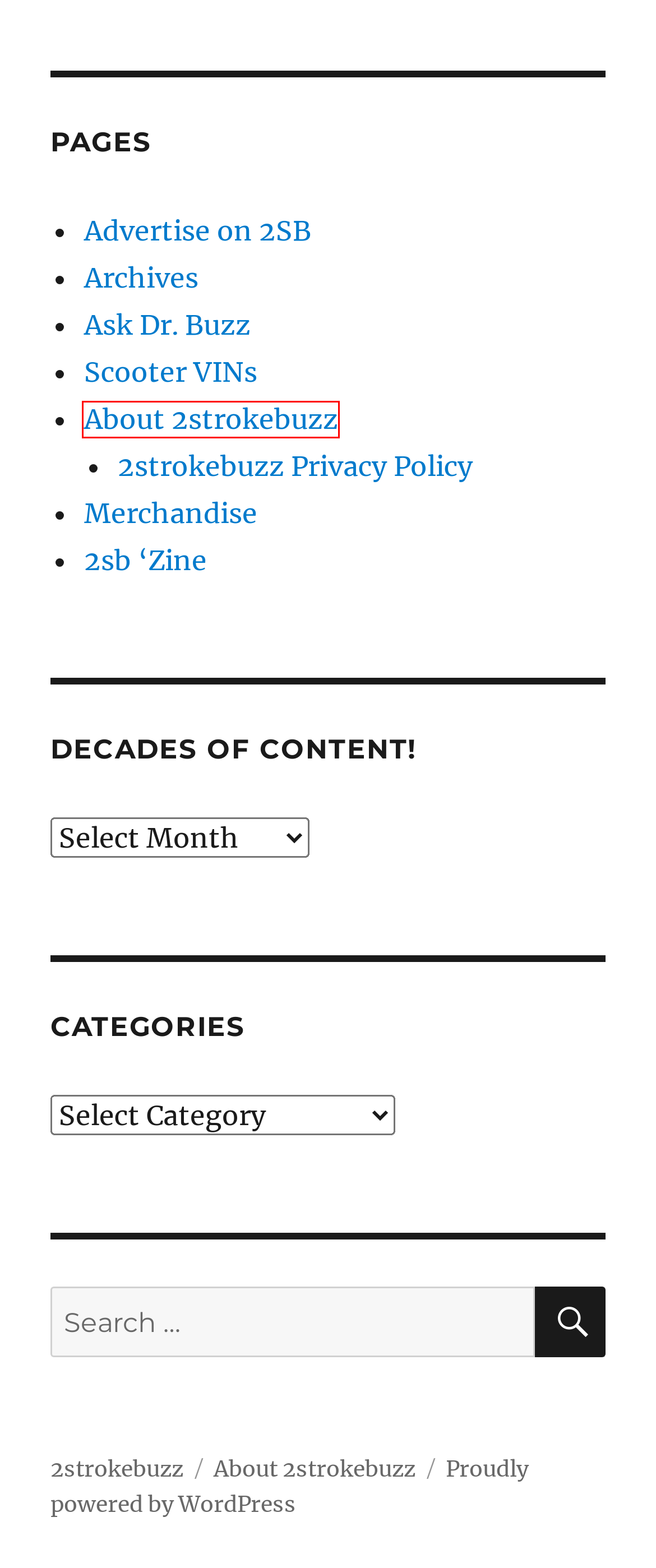Observe the webpage screenshot and focus on the red bounding box surrounding a UI element. Choose the most appropriate webpage description that corresponds to the new webpage after clicking the element in the bounding box. Here are the candidates:
A. Blog Tool, Publishing Platform, and CMS – WordPress.org
B. Merchandise – 2strokebuzz
C. Scooter VINs – 2strokebuzz
D. About 2strokebuzz – 2strokebuzz
E. Archives – 2strokebuzz
F. 2sb ‘Zine – 2strokebuzz
G. Ask Dr. Buzz – 2strokebuzz
H. Advertise on 2SB – 2strokebuzz

D